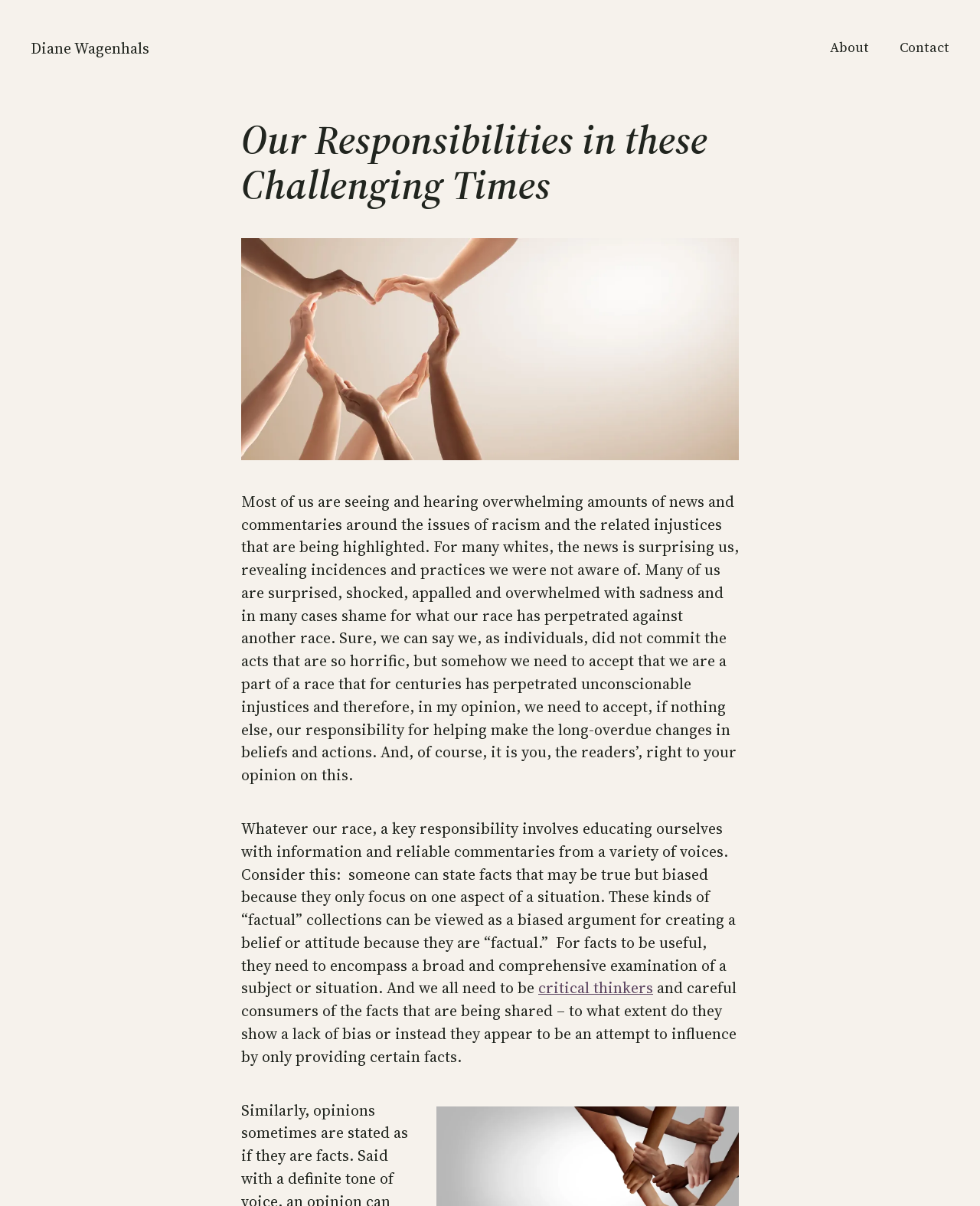What is the tone of the article?
Using the image as a reference, answer with just one word or a short phrase.

Reflective and serious